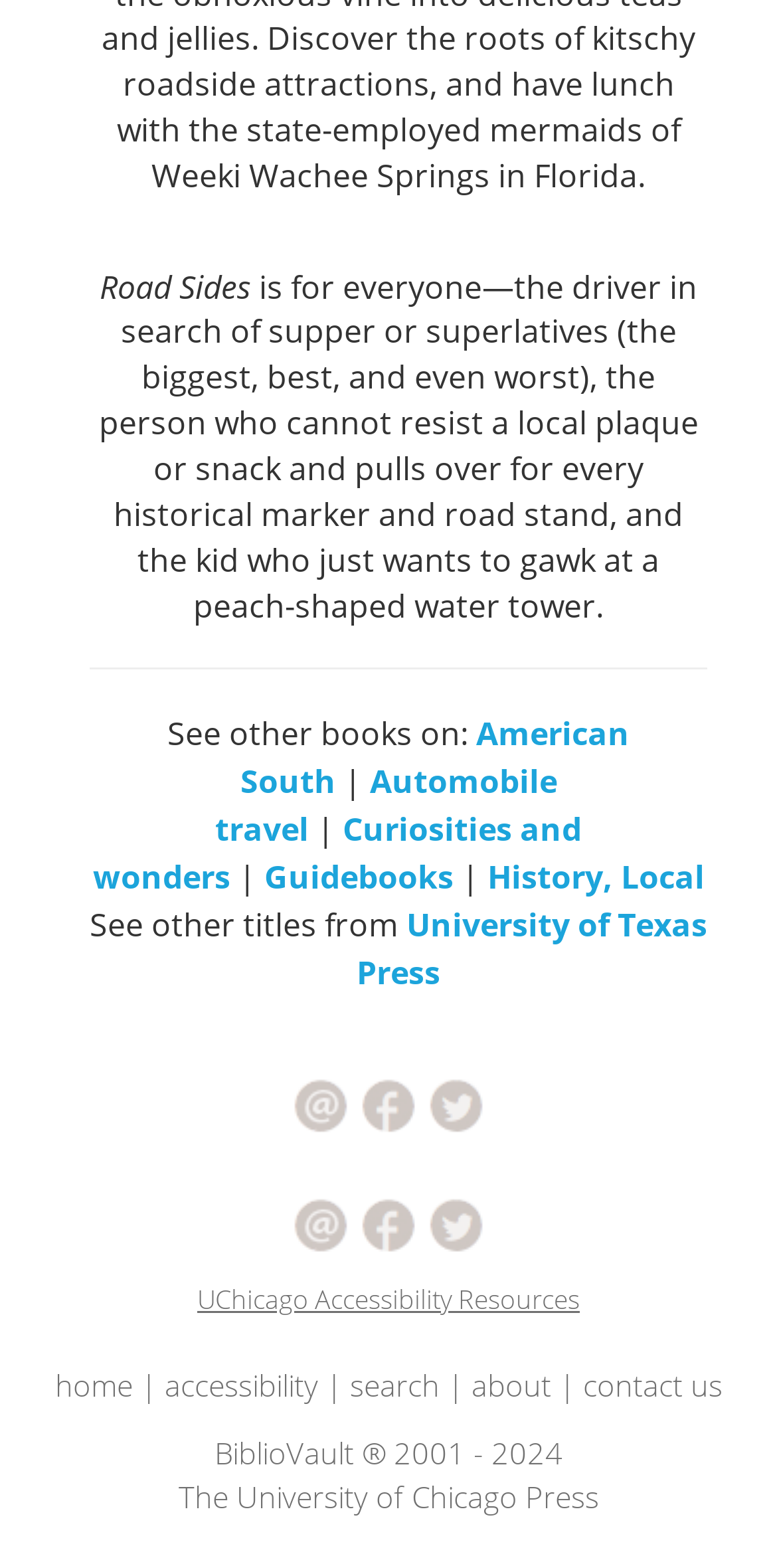Provide a brief response to the question below using one word or phrase:
What is the copyright year range of BiblioVault?

2001 - 2024